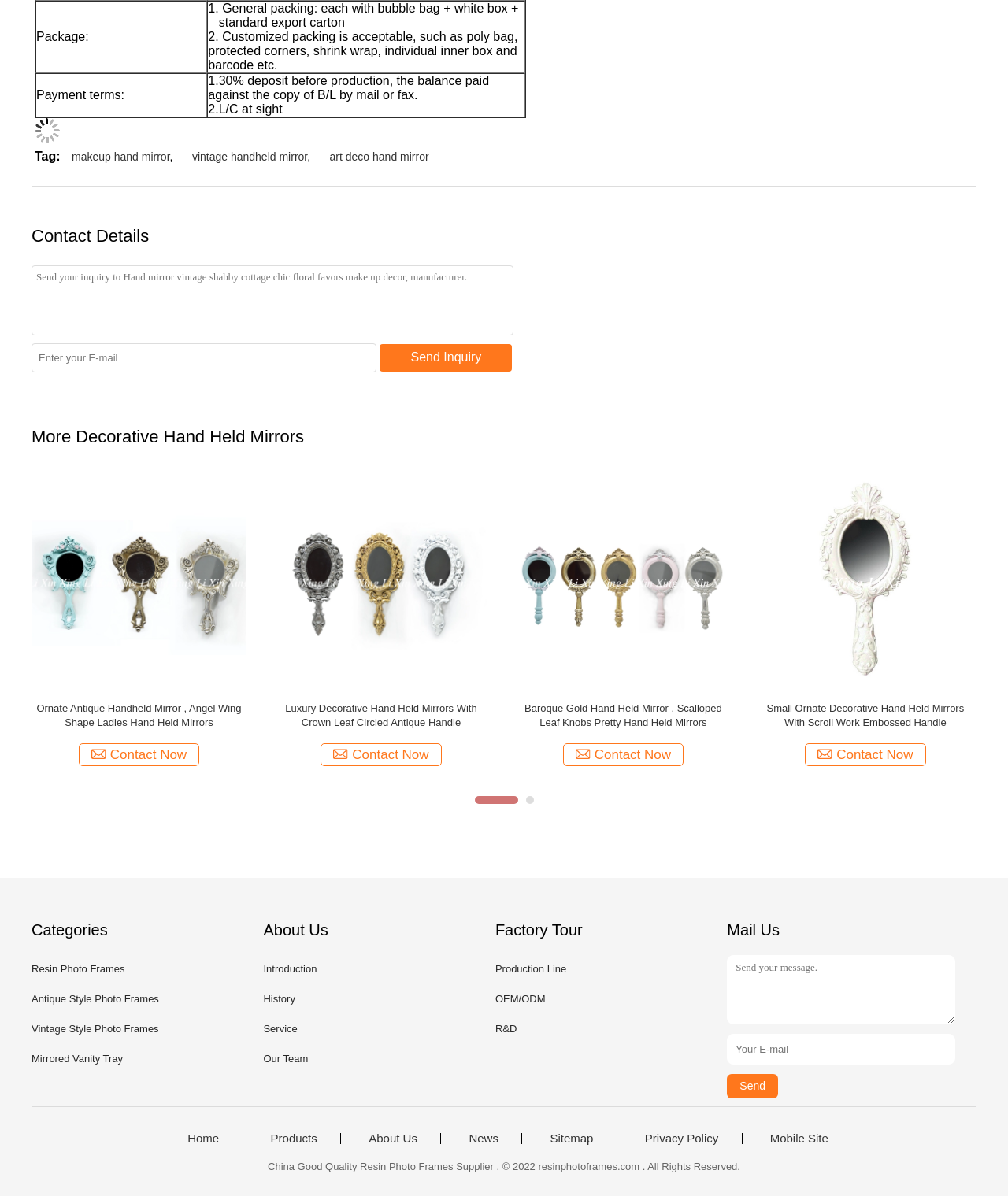Please provide a comprehensive answer to the question based on the screenshot: What is the company's copyright year?

The copyright year mentioned at the bottom of the webpage is 2022, indicating that the company, resinphotoframes.com, has reserved all rights for that year.